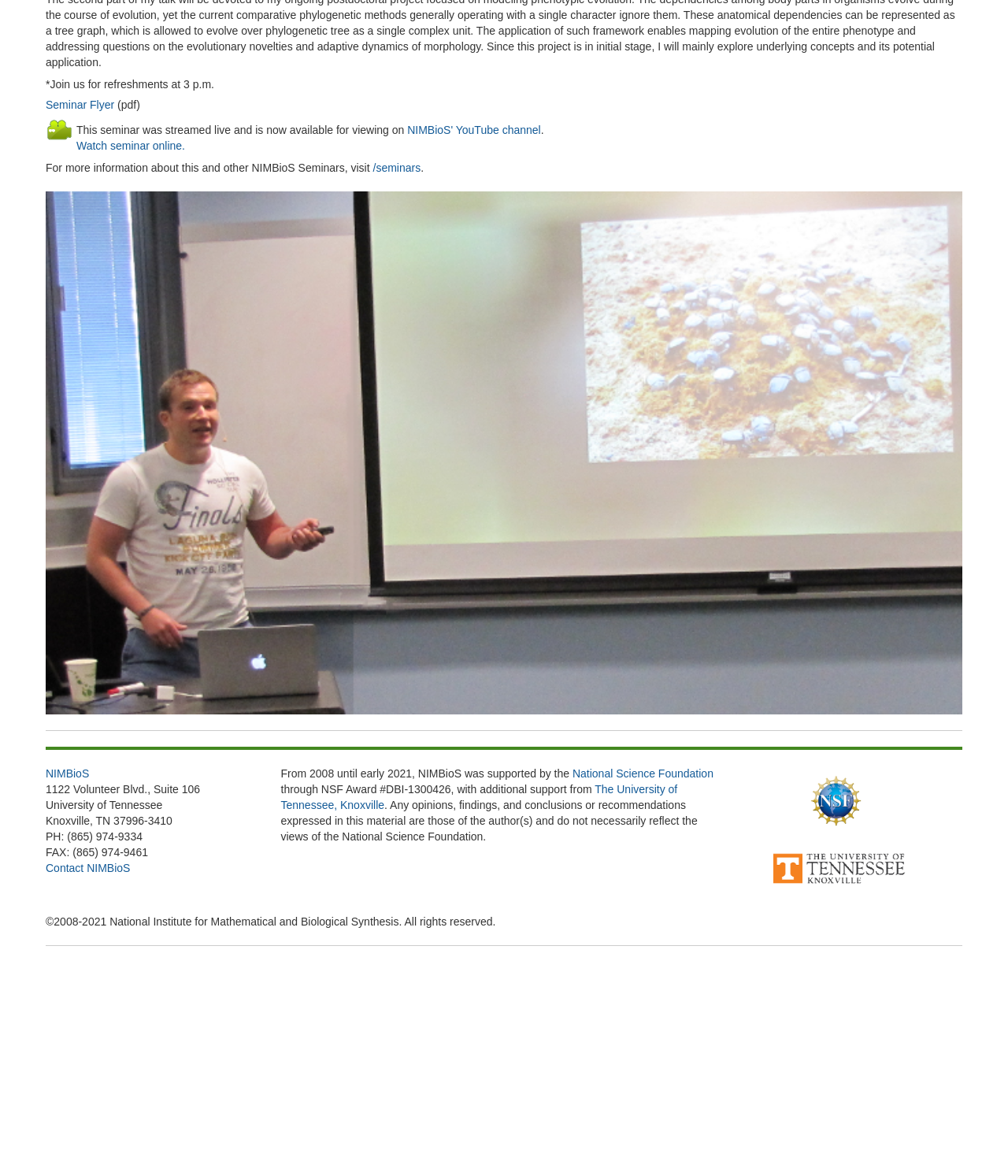Determine the bounding box for the described HTML element: "alt="NSF logo."". Ensure the coordinates are four float numbers between 0 and 1 in the format [left, top, right, bottom].

[0.745, 0.674, 0.854, 0.685]